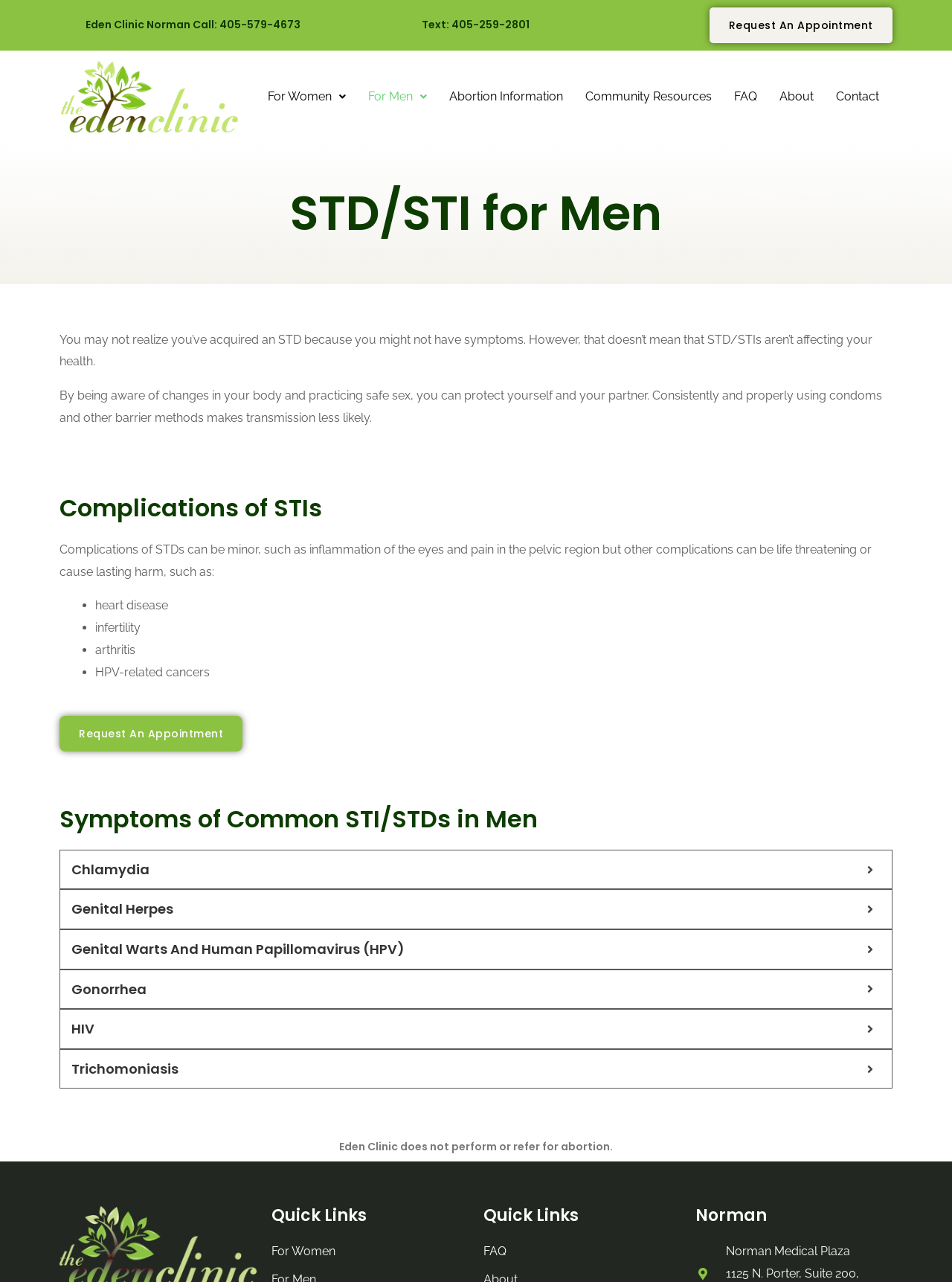Determine the bounding box coordinates of the element's region needed to click to follow the instruction: "Click on For Women". Provide these coordinates as four float numbers between 0 and 1, formatted as [left, top, right, bottom].

[0.27, 0.062, 0.375, 0.089]